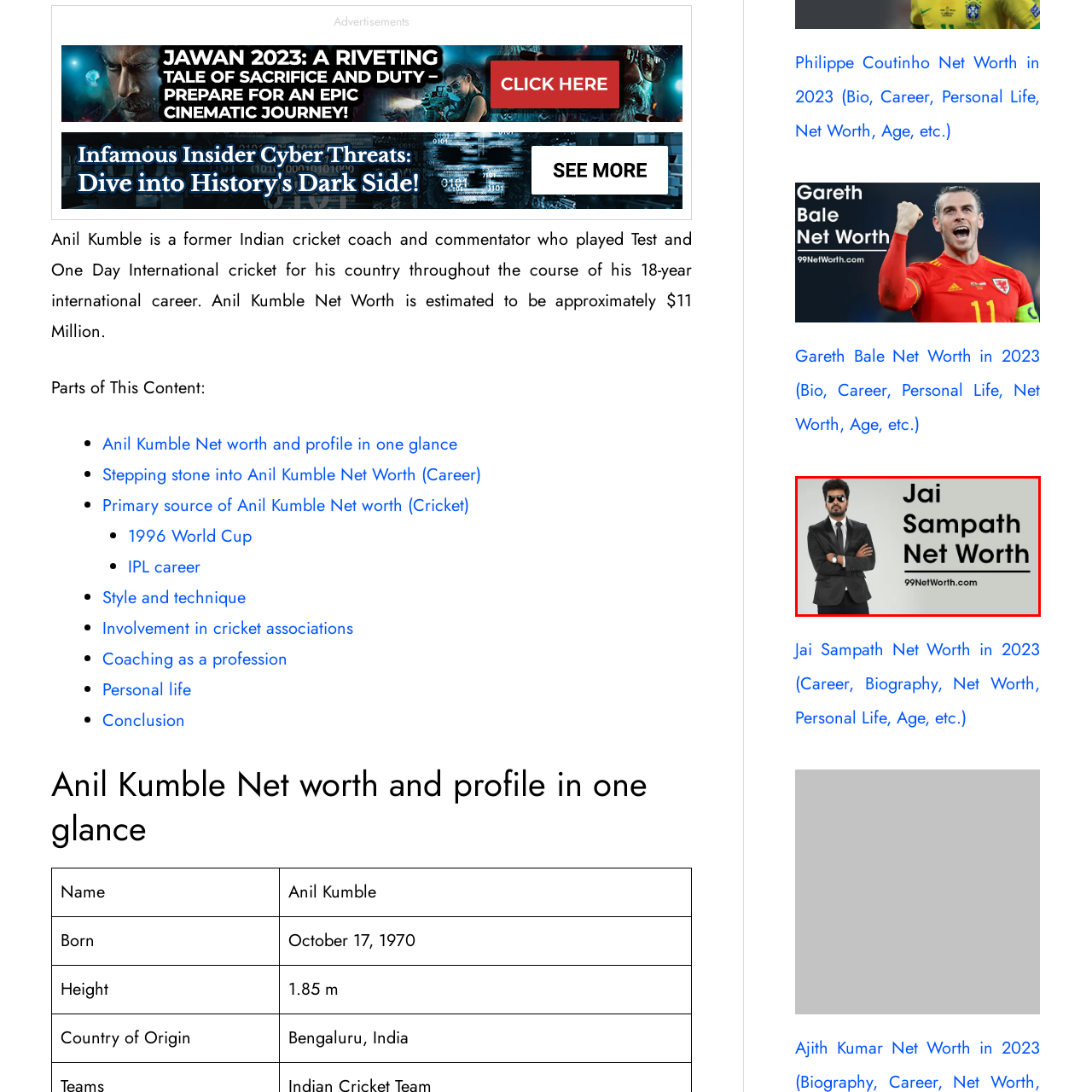What is the focus of the article or feature?
Check the image inside the red boundary and answer the question using a single word or brief phrase.

Jai Sampath's net worth